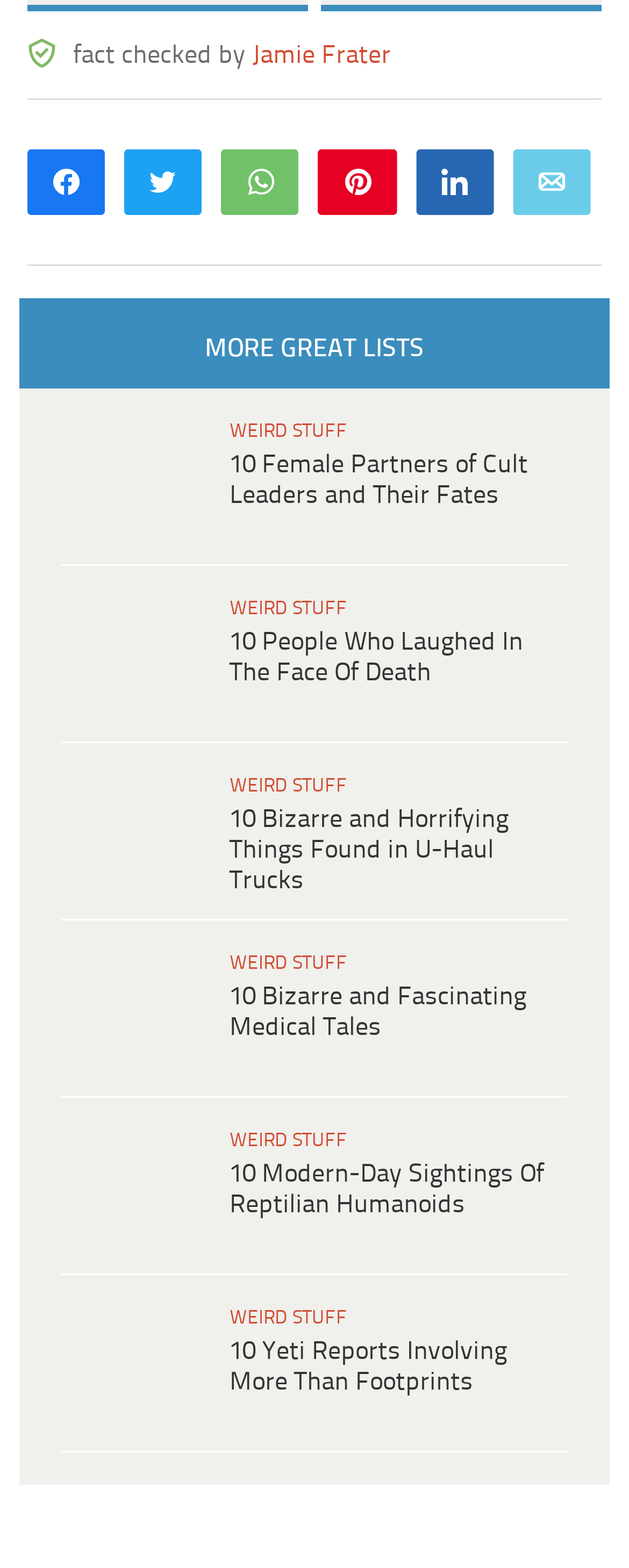What is the name of the author who fact-checked the article?
Provide an in-depth and detailed answer to the question.

The author's name is found in the static text element 'fact checked by Jamie Frater' which is located at the top of the webpage.